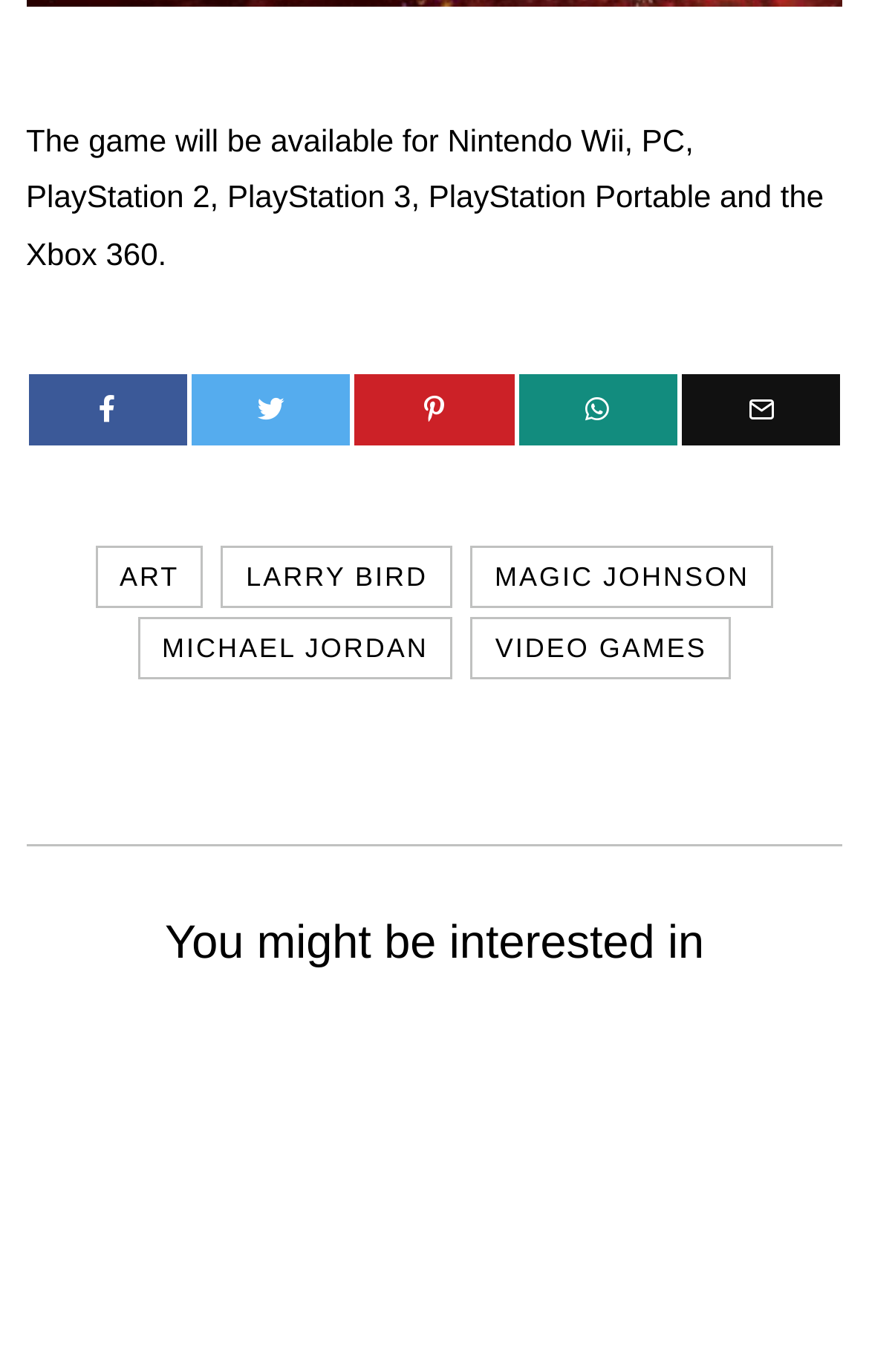Please find the bounding box coordinates of the element's region to be clicked to carry out this instruction: "Check out Larry Bird's page".

[0.109, 0.397, 0.234, 0.443]